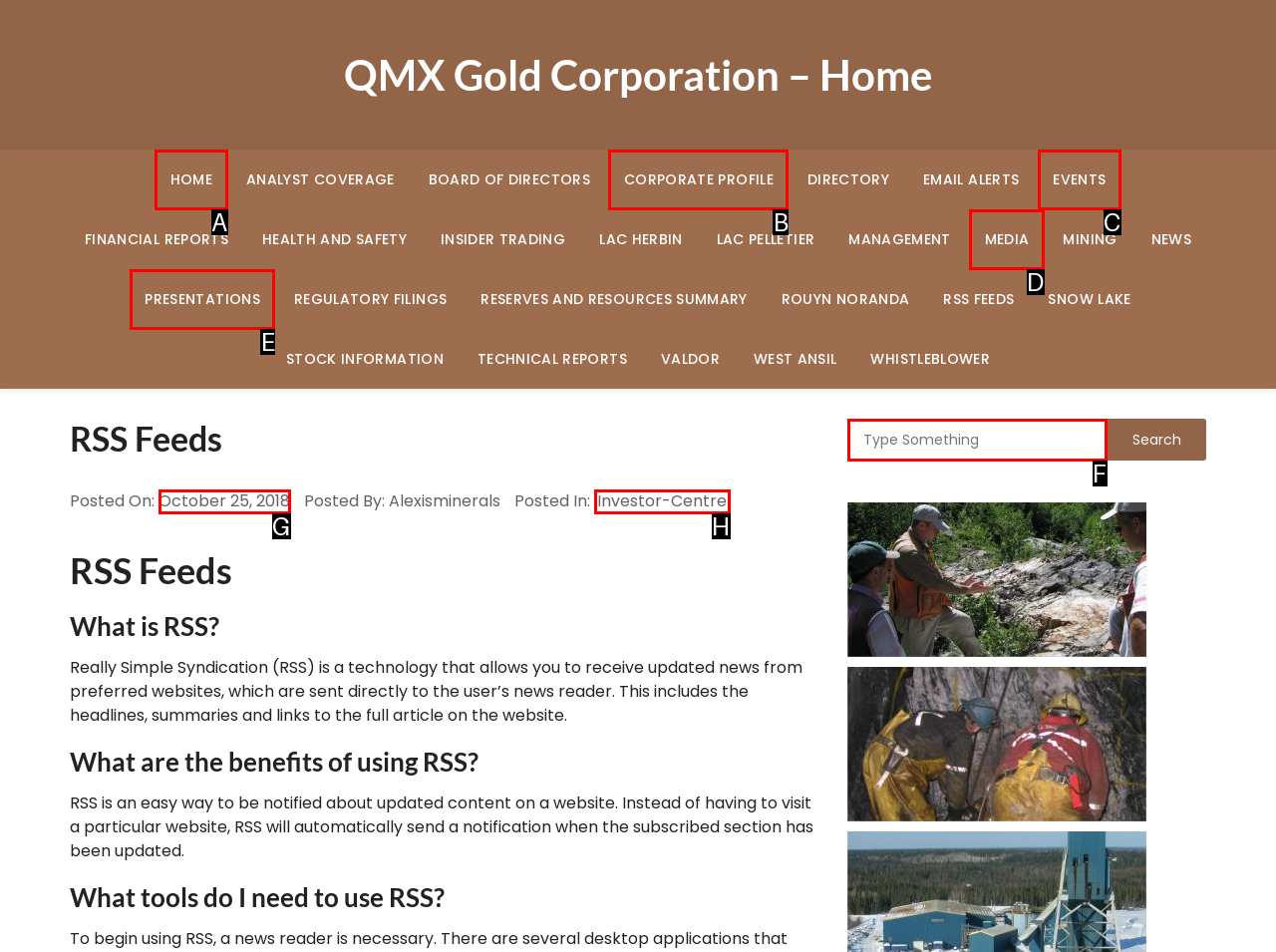Choose the UI element that best aligns with the description: Events
Respond with the letter of the chosen option directly.

C